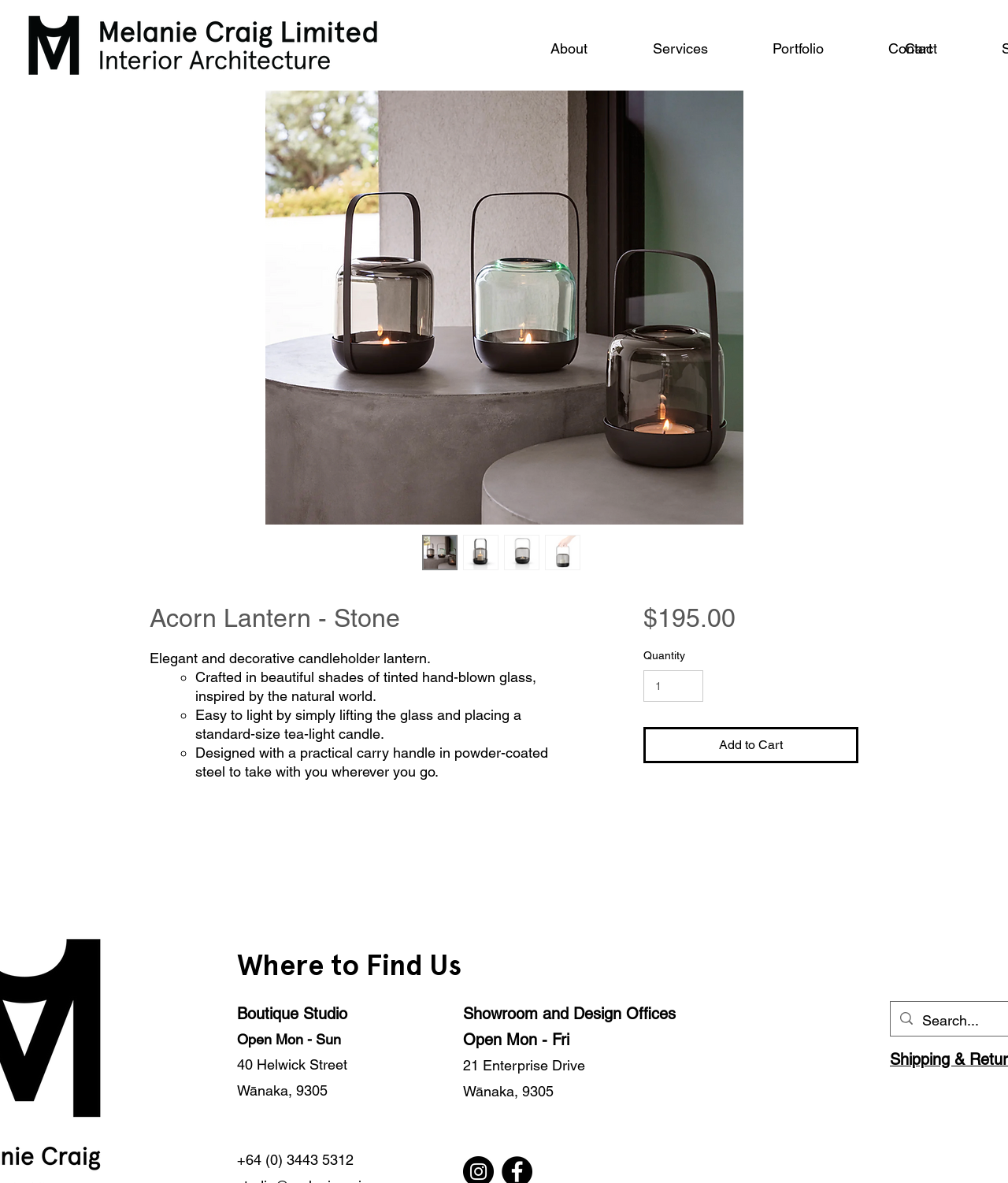What is the location of the boutique studio?
Using the image, answer in one word or phrase.

40 Helwick Street, Wānaka, 9305